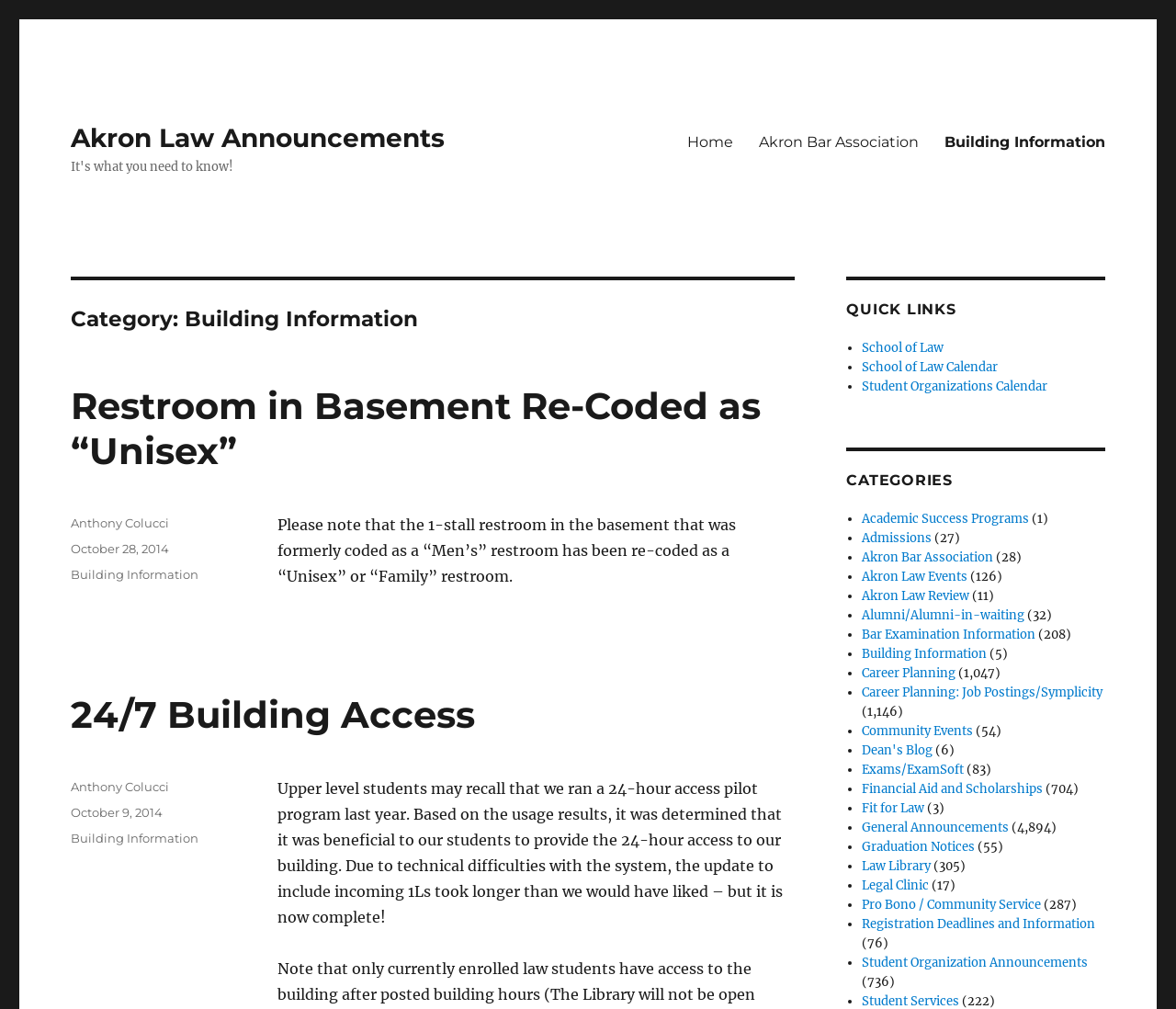What is the number of announcements in the 'Akron Law Events' category?
Please provide a comprehensive answer to the question based on the webpage screenshot.

In the CATEGORIES section, the link 'Akron Law Events' has a count of '(126)' next to it, indicating that there are 126 announcements in this category.